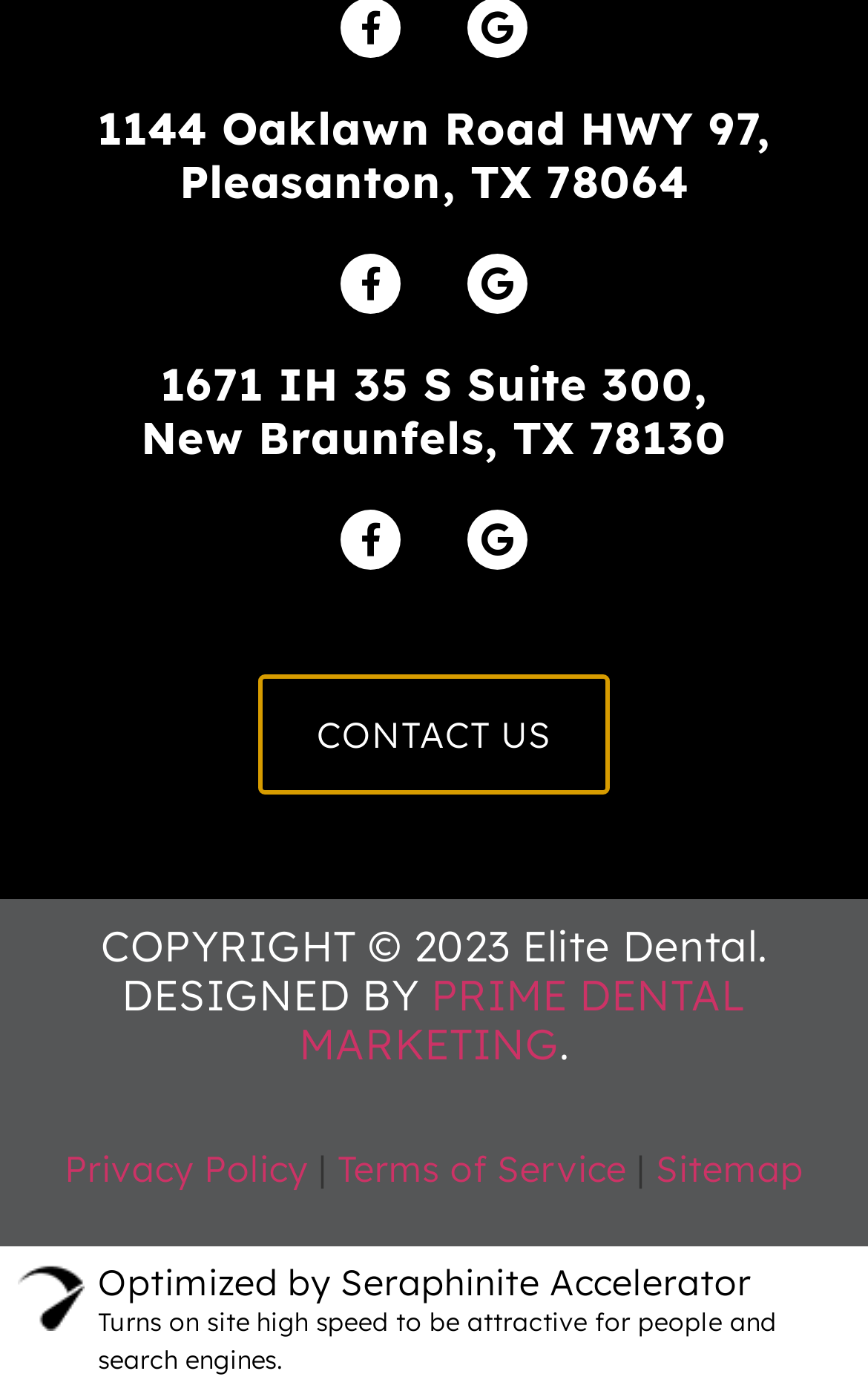Show me the bounding box coordinates of the clickable region to achieve the task as per the instruction: "View Facebook page".

[0.392, 0.182, 0.462, 0.225]